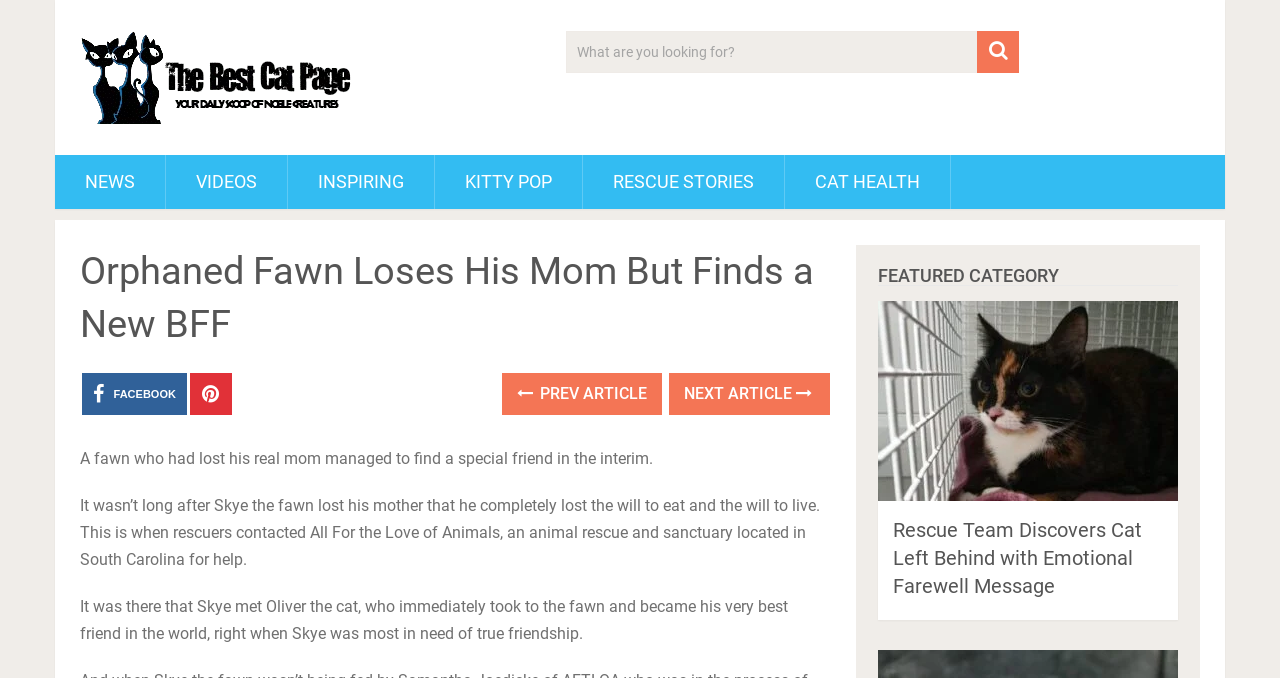Please identify the bounding box coordinates of the area that needs to be clicked to follow this instruction: "View Los Amigos reports".

None